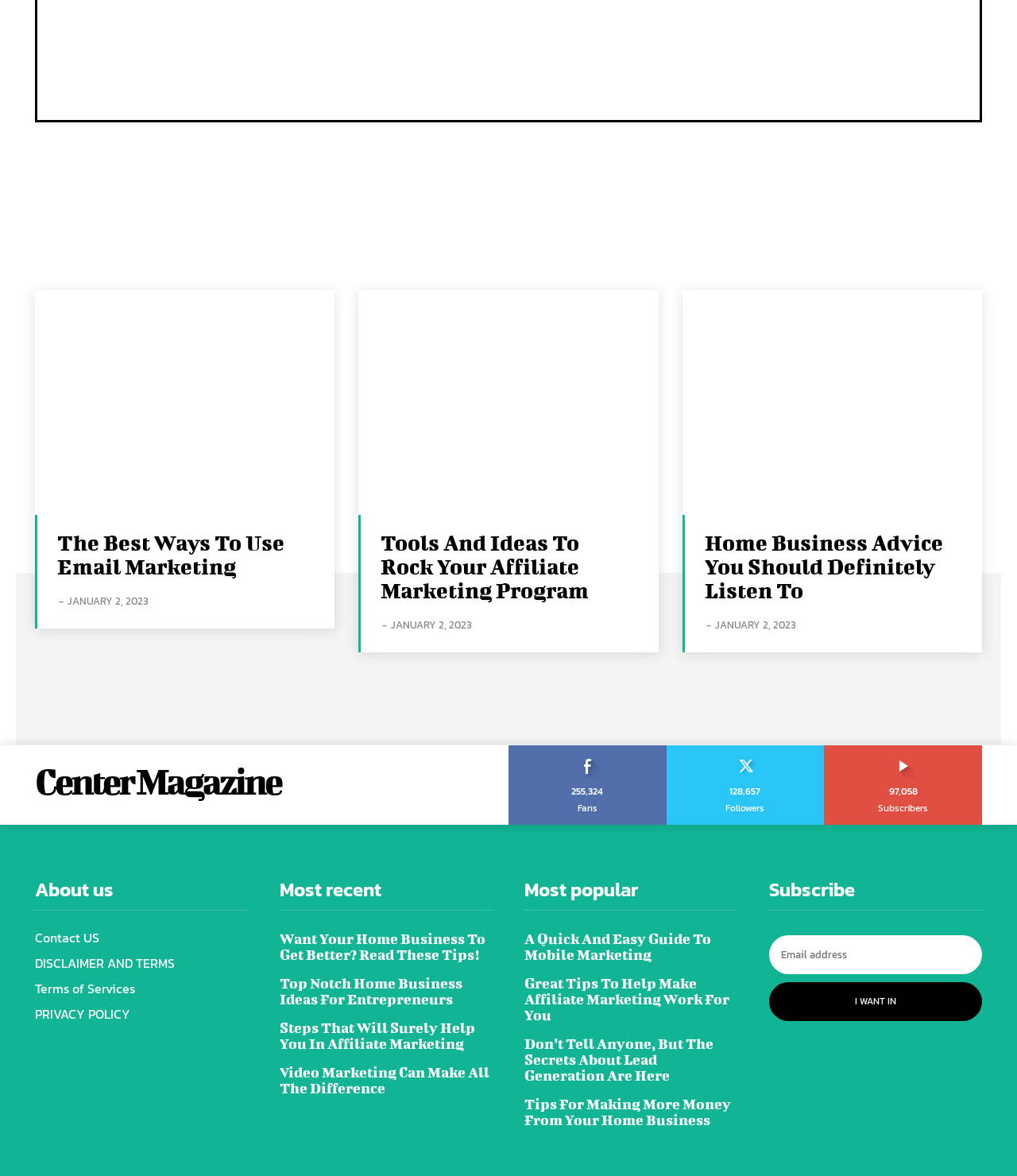Could you highlight the region that needs to be clicked to execute the instruction: "Click on 'About us'"?

[0.034, 0.749, 0.112, 0.765]